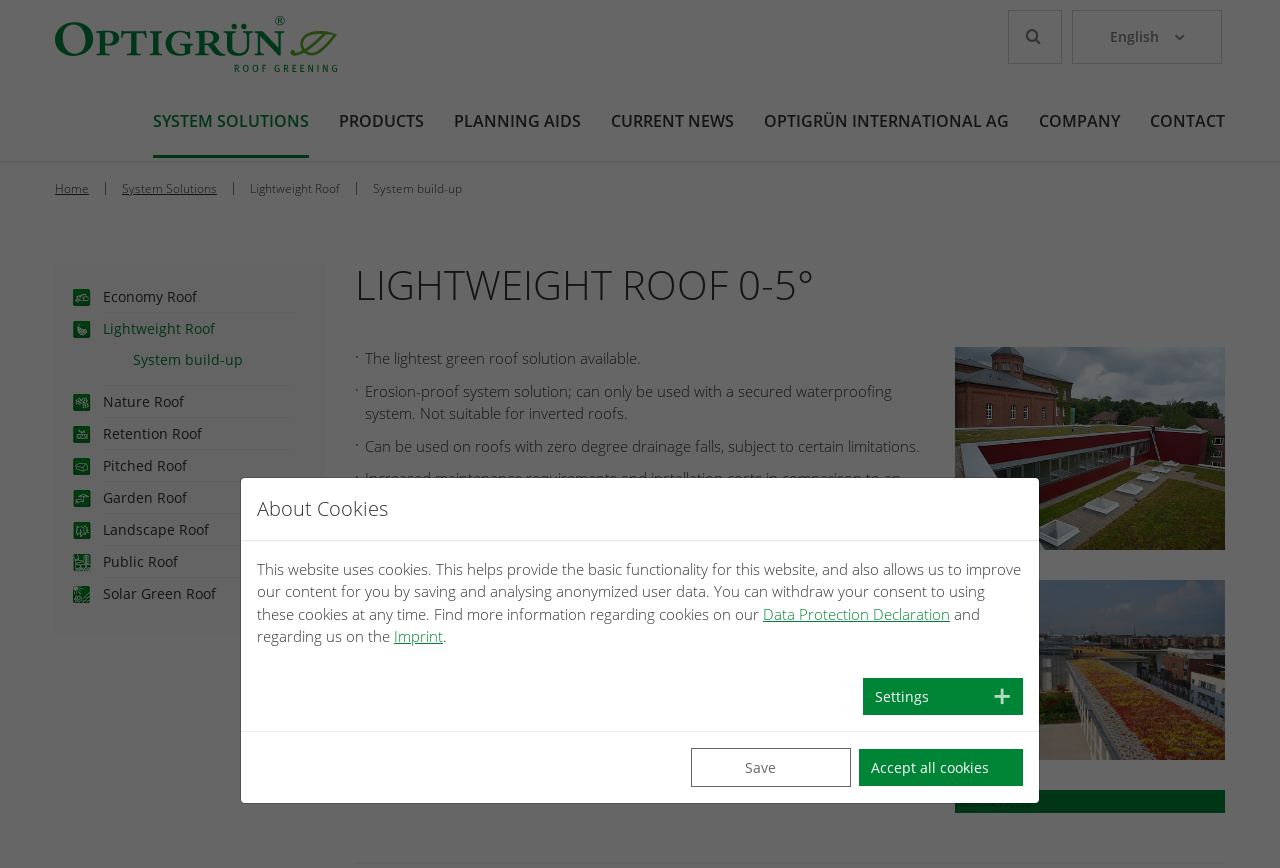Show the bounding box coordinates of the element that should be clicked to complete the task: "Read the post tagged with Grilled Cheese".

None